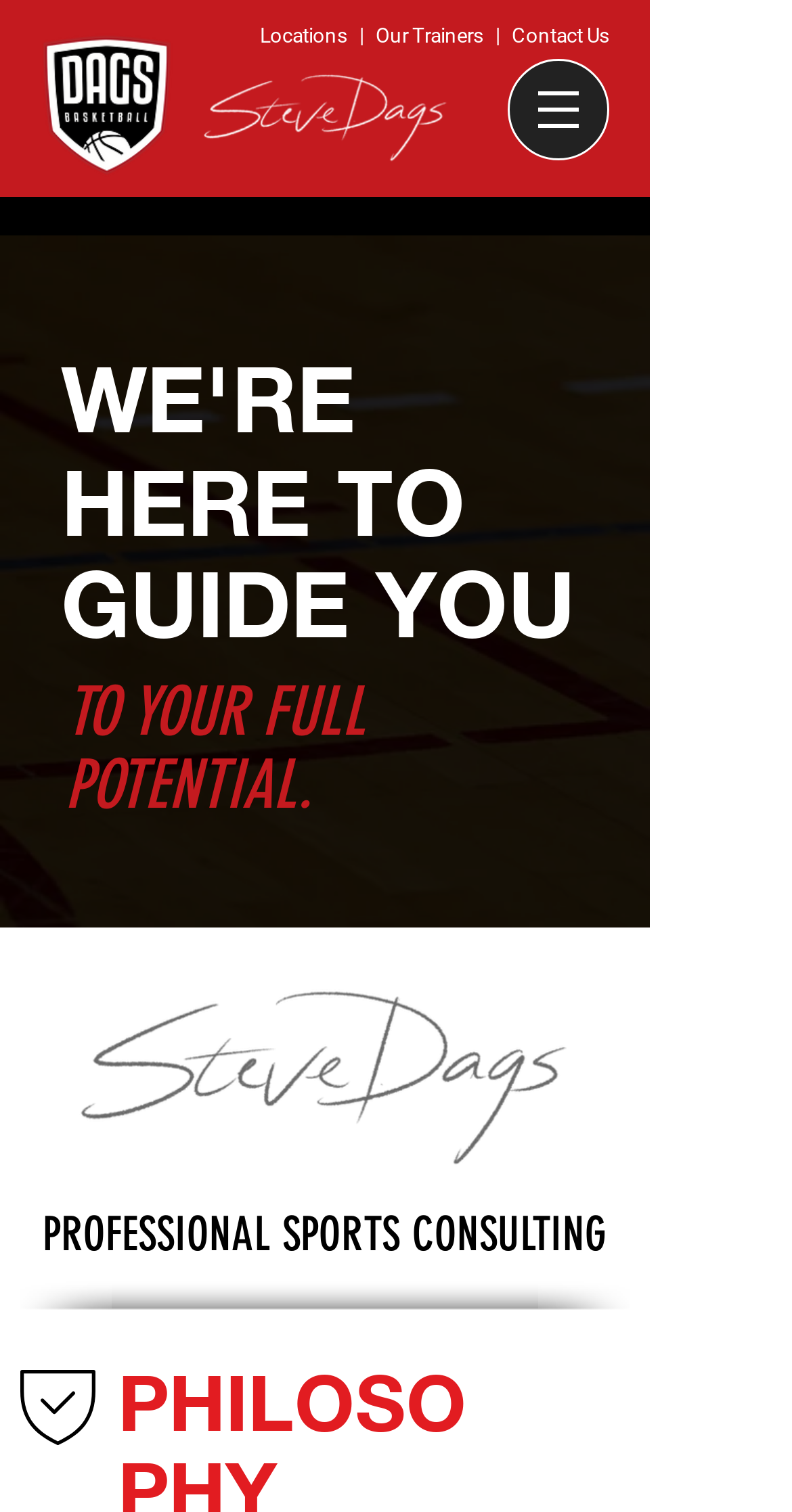Based on the element description Franchising, identify the bounding box of the UI element in the given webpage screenshot. The coordinates should be in the format (top-left x, top-left y, bottom-right x, bottom-right y) and must be between 0 and 1.

None